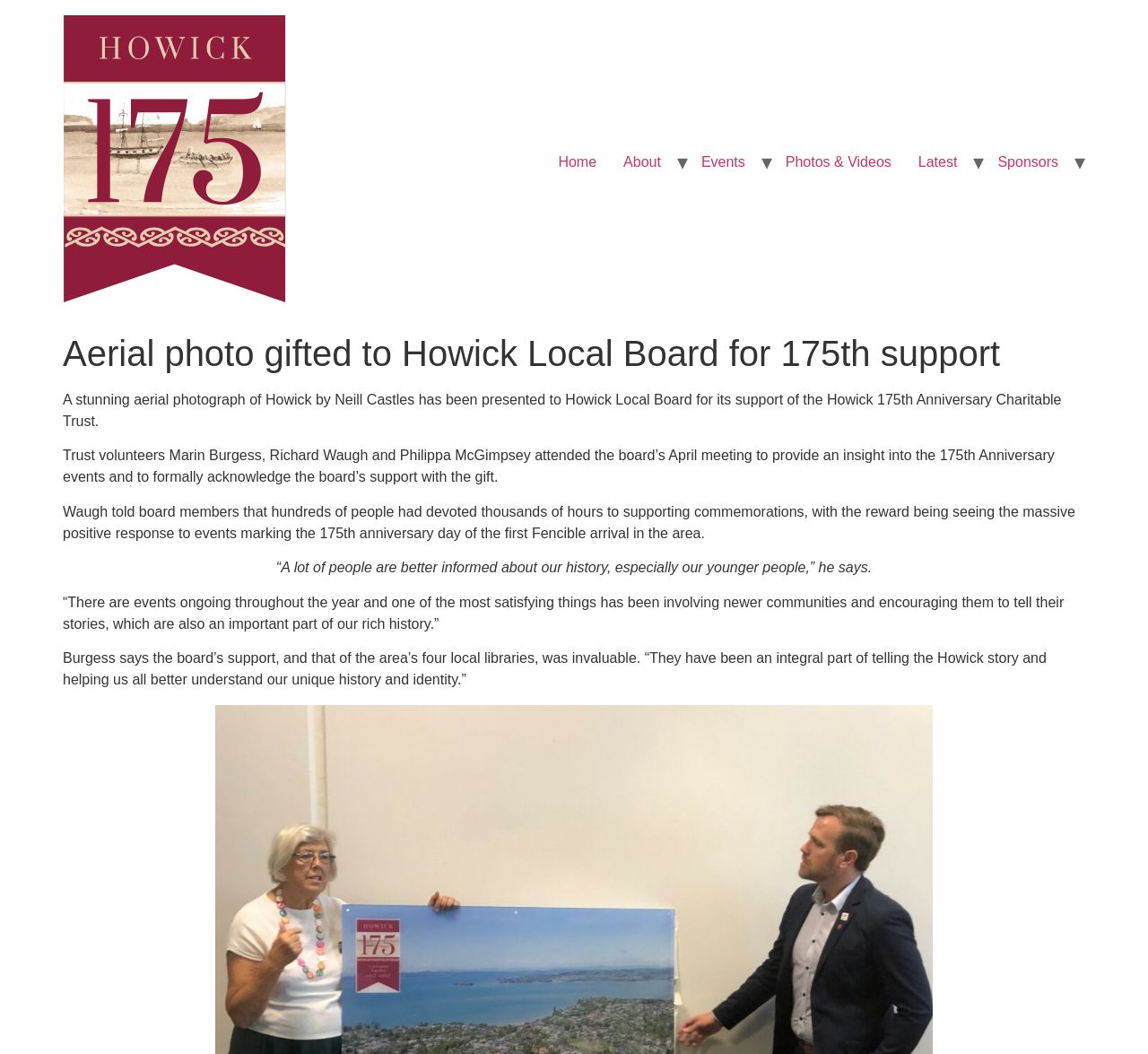What is the role of the local libraries?
Please provide a comprehensive answer based on the visual information in the image.

The answer can be found in the StaticText element which states 'Burgess says the board’s support, and that of the area’s four local libraries, was invaluable. “They have been an integral part of telling the Howick story and helping us all better understand our unique history and identity.”'